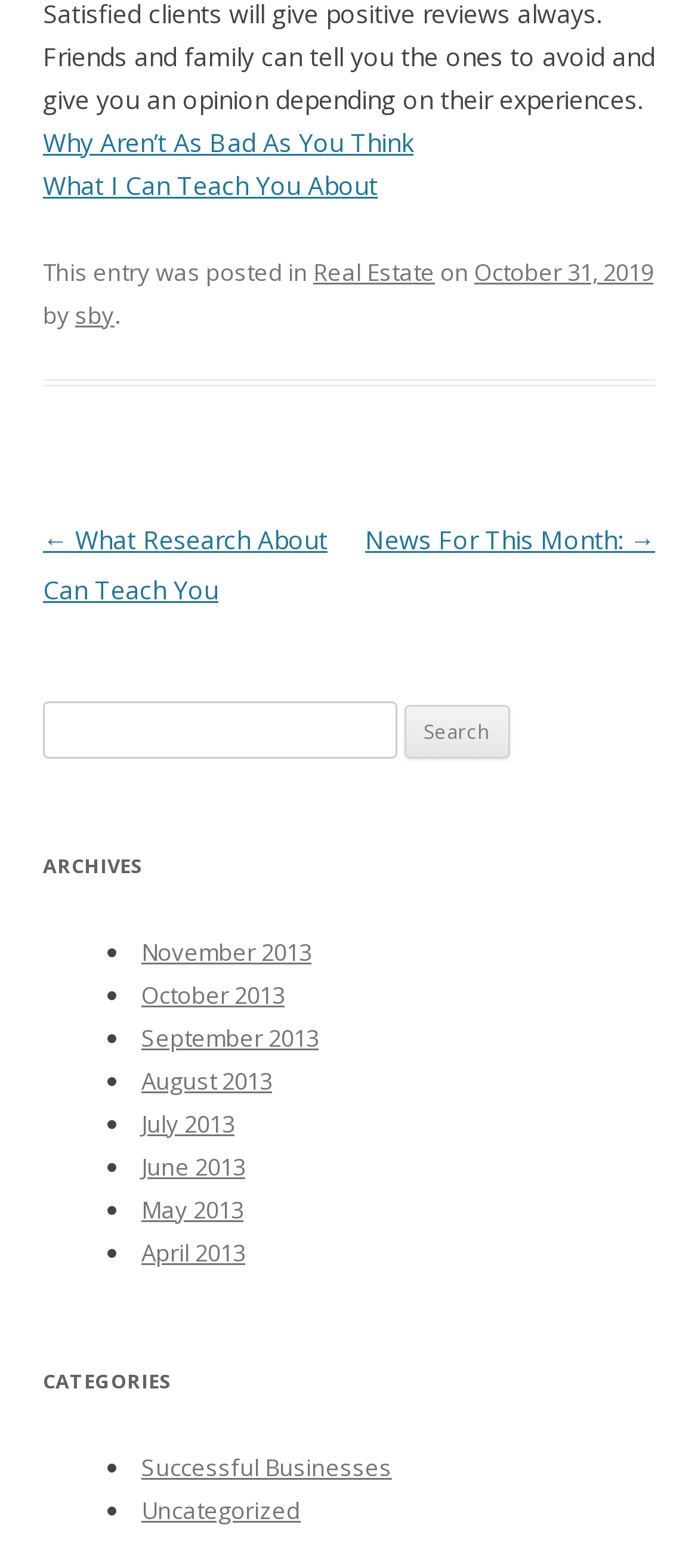What are the archives of?
Can you provide a detailed and comprehensive answer to the question?

The archives section of the webpage lists various months, such as November 2013, October 2013, and so on, indicating that the archives are of monthly posts.